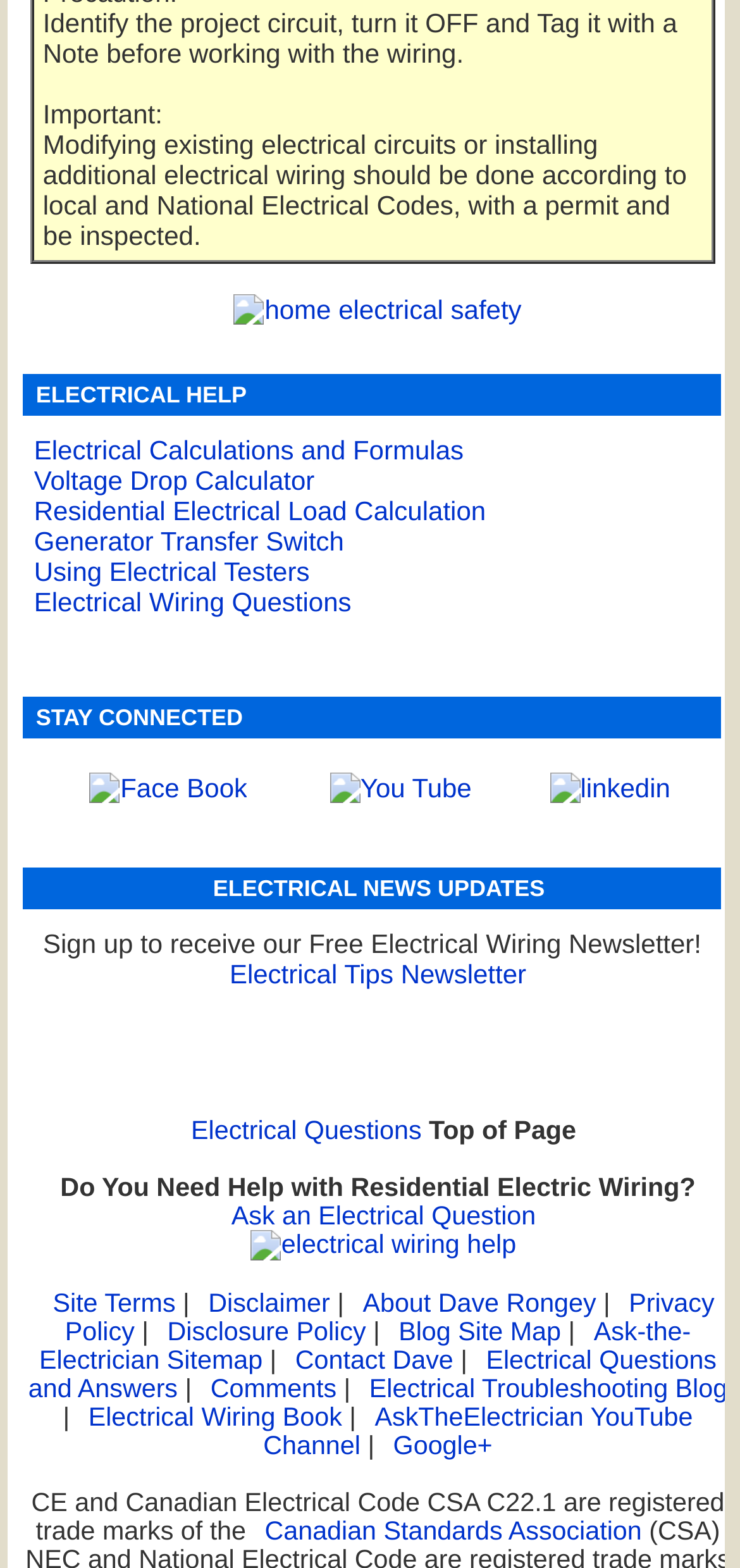Please locate the bounding box coordinates of the element that should be clicked to achieve the given instruction: "Go to 'Electrical News Updates'".

[0.031, 0.553, 0.975, 0.58]